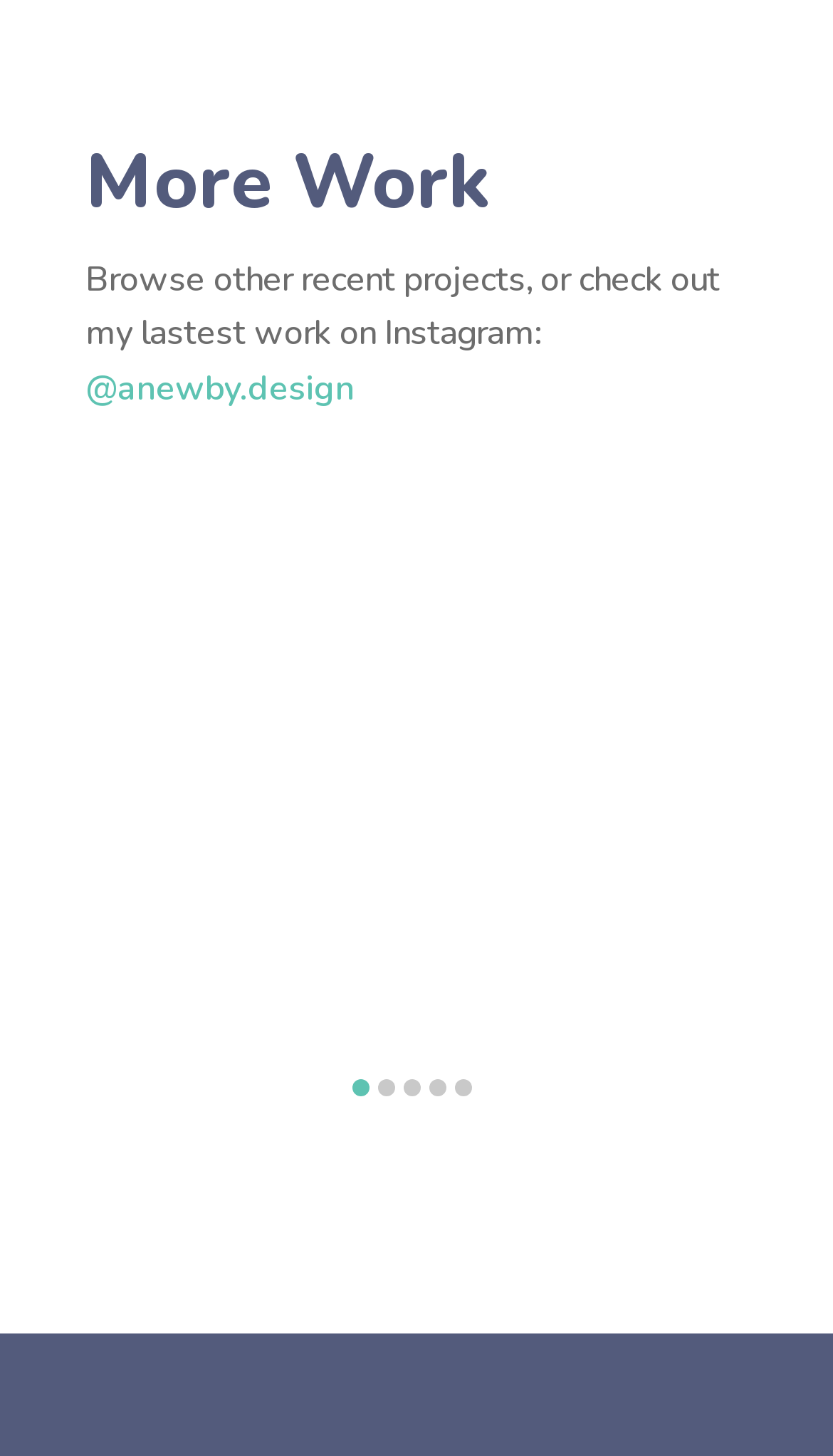What is the author's Instagram handle?
By examining the image, provide a one-word or phrase answer.

@anewby.design